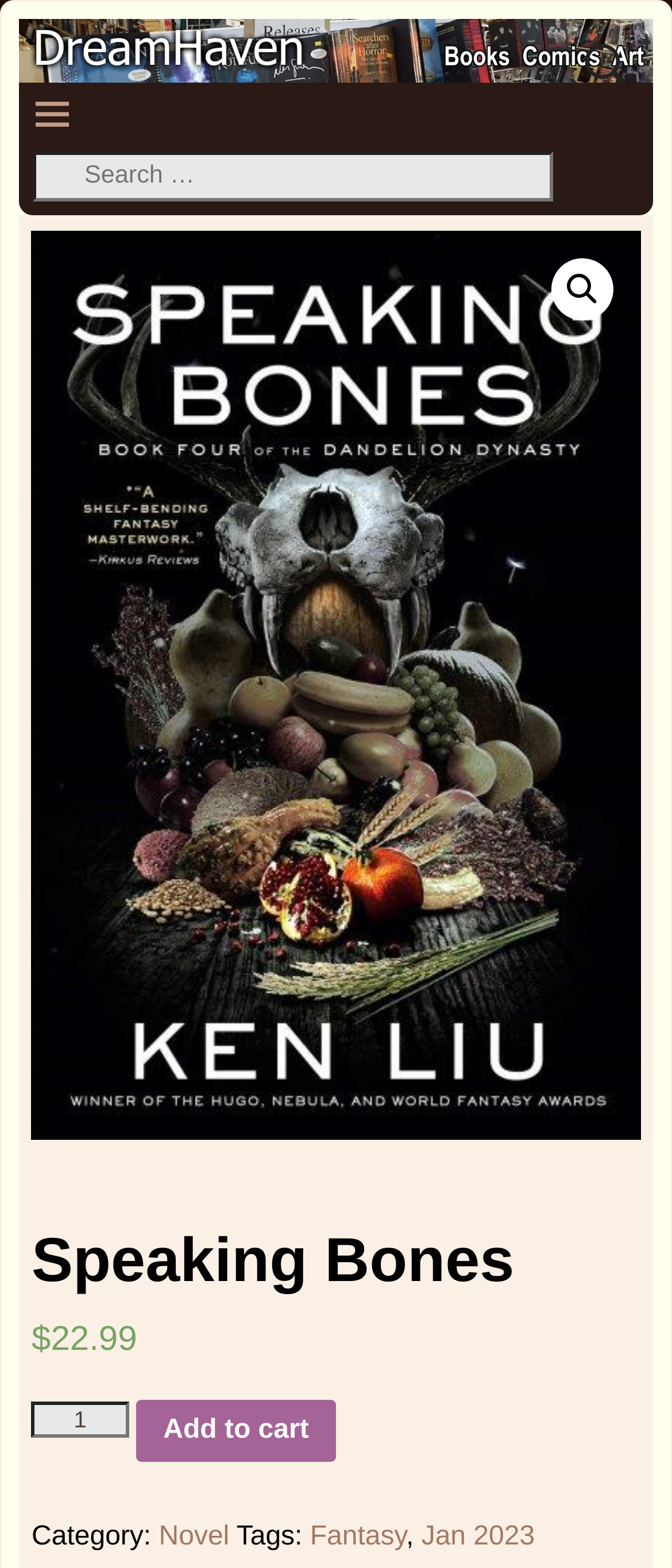Please provide the bounding box coordinates for the element that needs to be clicked to perform the instruction: "View book details". The coordinates must consist of four float numbers between 0 and 1, formatted as [left, top, right, bottom].

[0.047, 0.147, 0.953, 0.727]